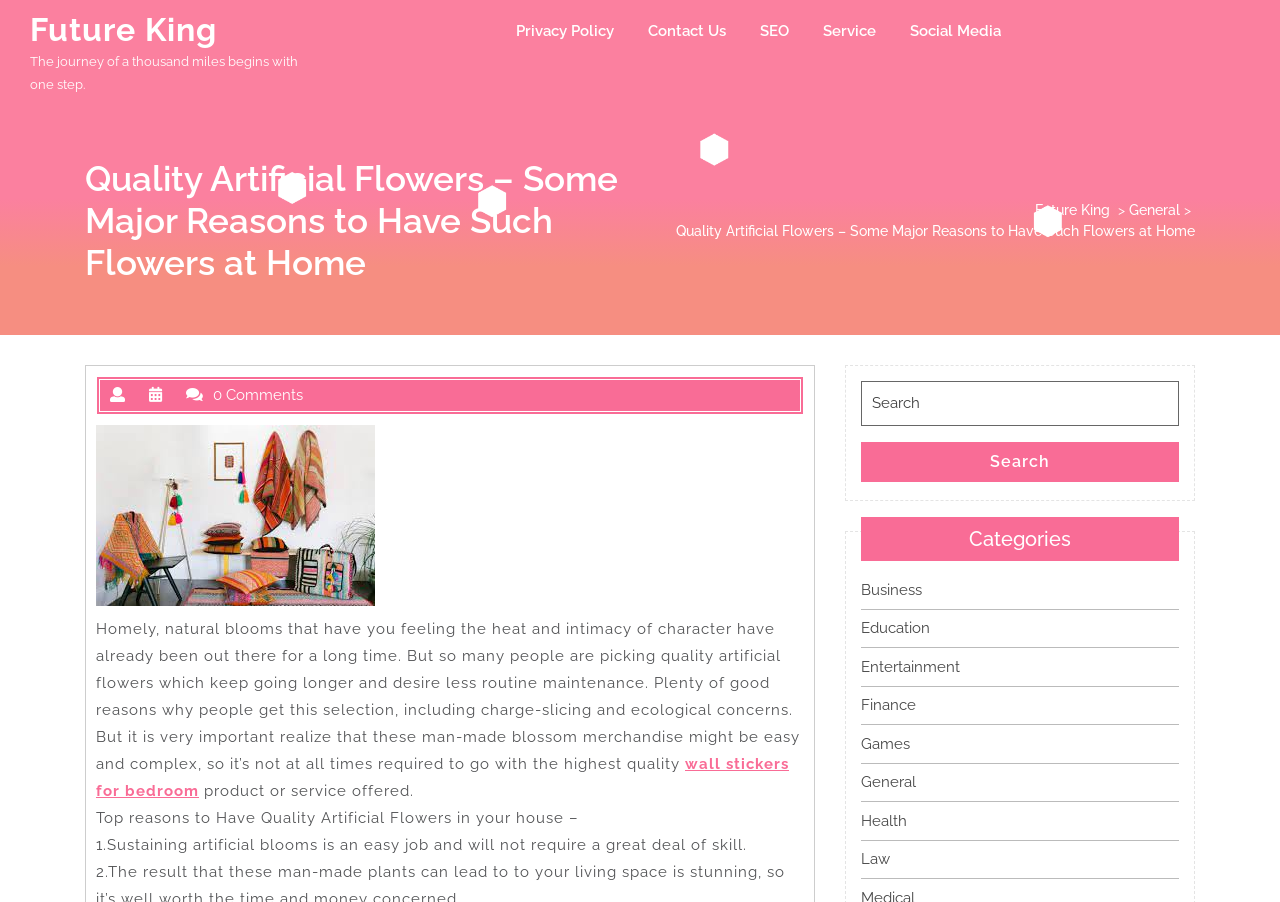Find the bounding box coordinates of the area to click in order to follow the instruction: "Click on the 'wall stickers for bedroom' link".

[0.075, 0.837, 0.616, 0.887]